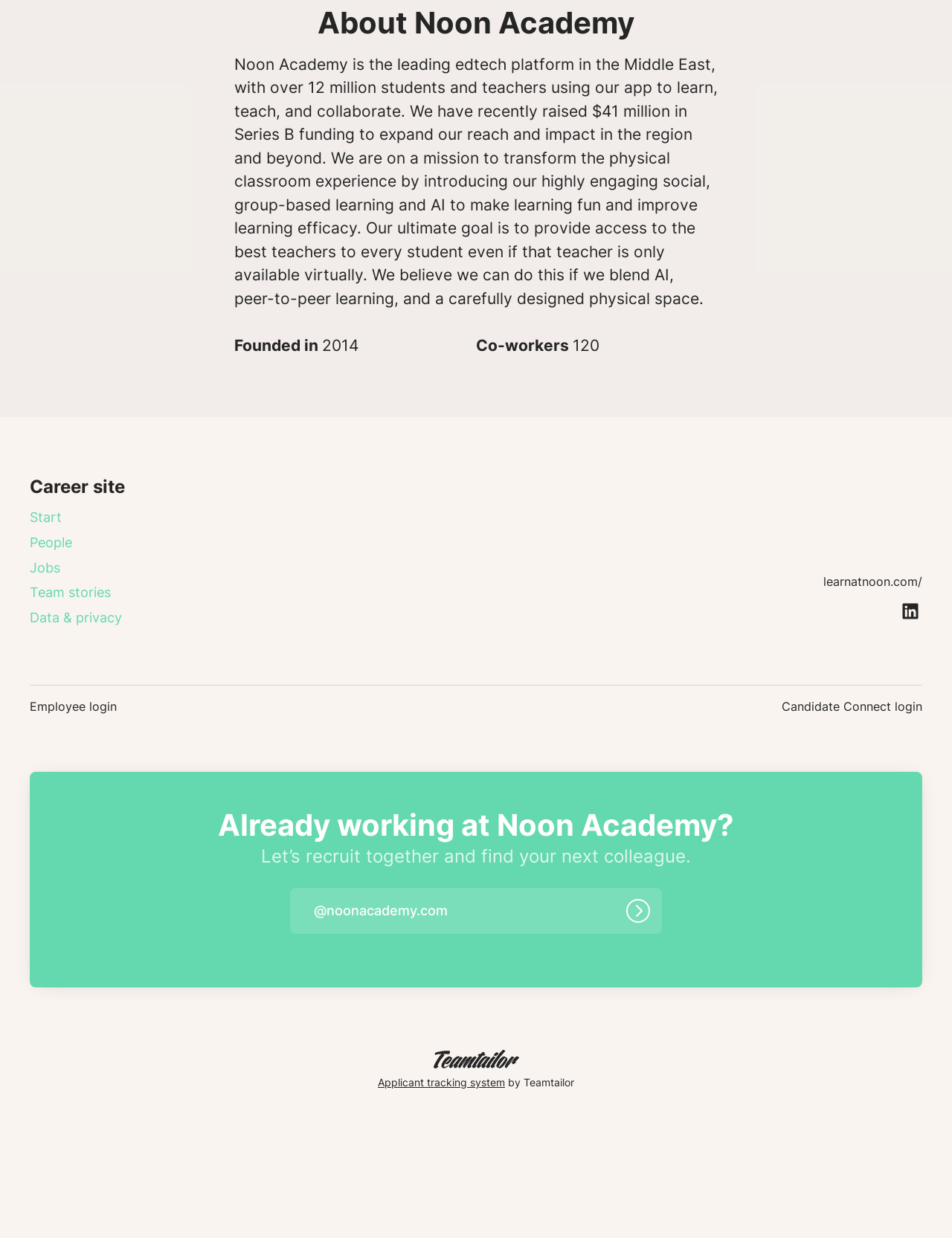How many co-workers does Noon Academy have?
Using the image, give a concise answer in the form of a single word or short phrase.

120